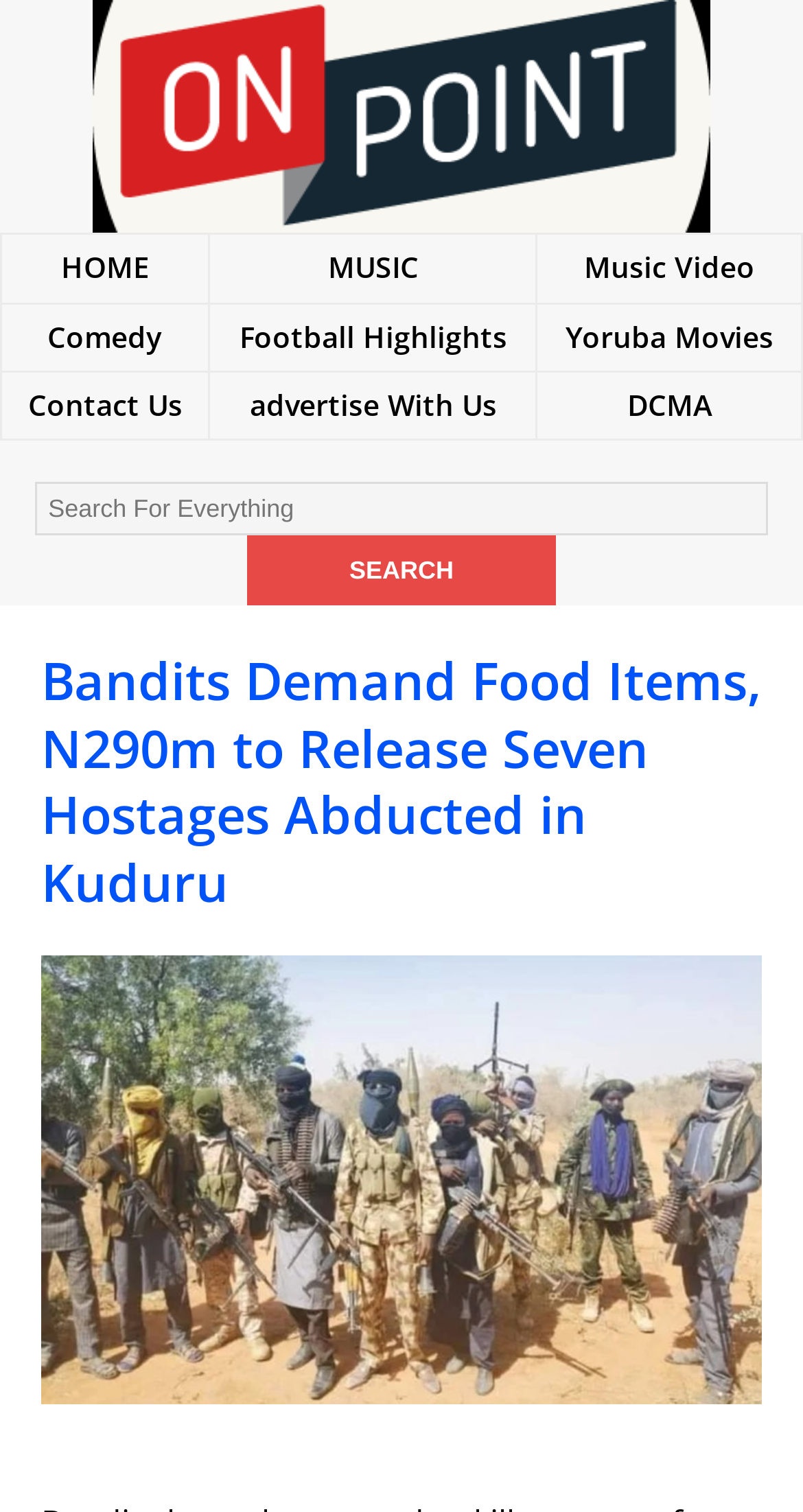Please specify the bounding box coordinates of the region to click in order to perform the following instruction: "Search for something".

[0.308, 0.355, 0.692, 0.401]